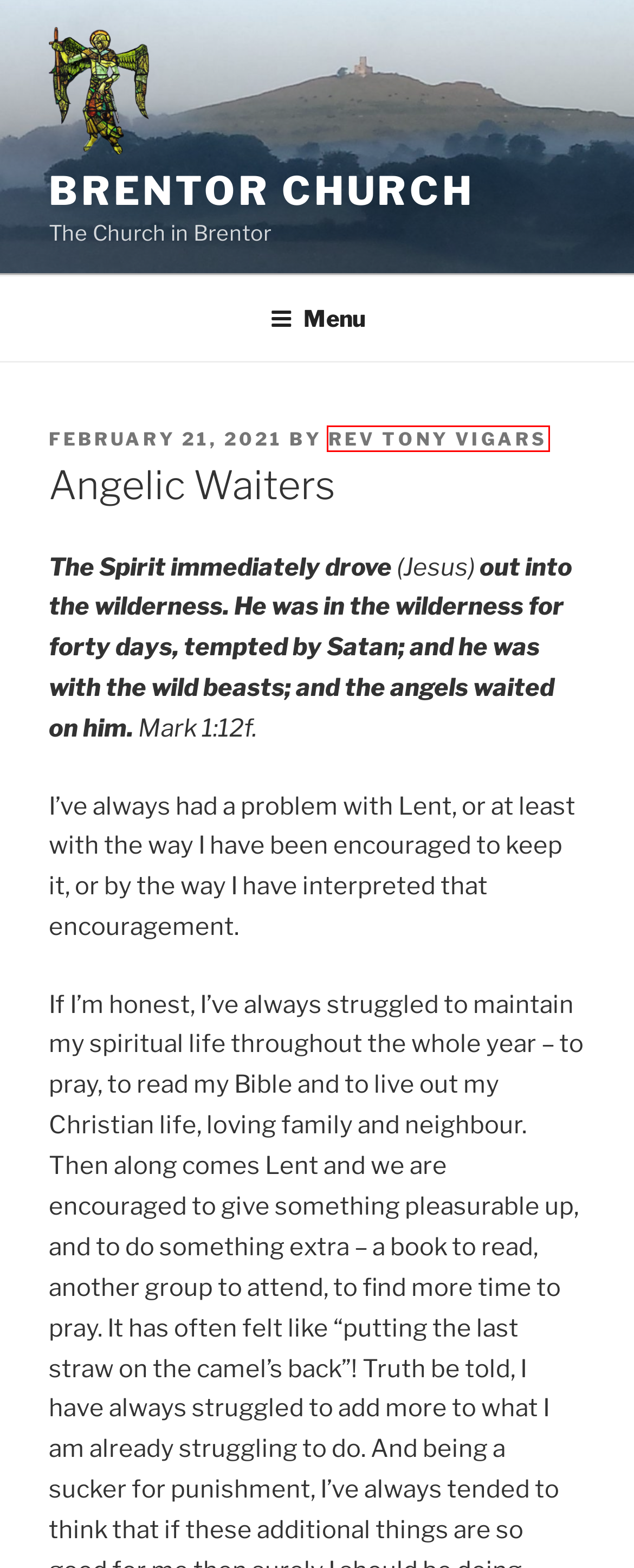Observe the webpage screenshot and focus on the red bounding box surrounding a UI element. Choose the most appropriate webpage description that corresponds to the new webpage after clicking the element in the bounding box. Here are the candidates:
A. Rev Tony Vigars – Brentor Church
B. Blog Tool, Publishing Platform, and CMS – WordPress.org English (UK)
C. Brentor Church – The Church in Brentor
D. Privacy Policy – Brentor Church
E. Water into Wine – Brentor Church
F. Hosting Refugees – Brentor Church
G. Gift - Sign In Options
H. Contact the Churchwardens – Brentor Church

A